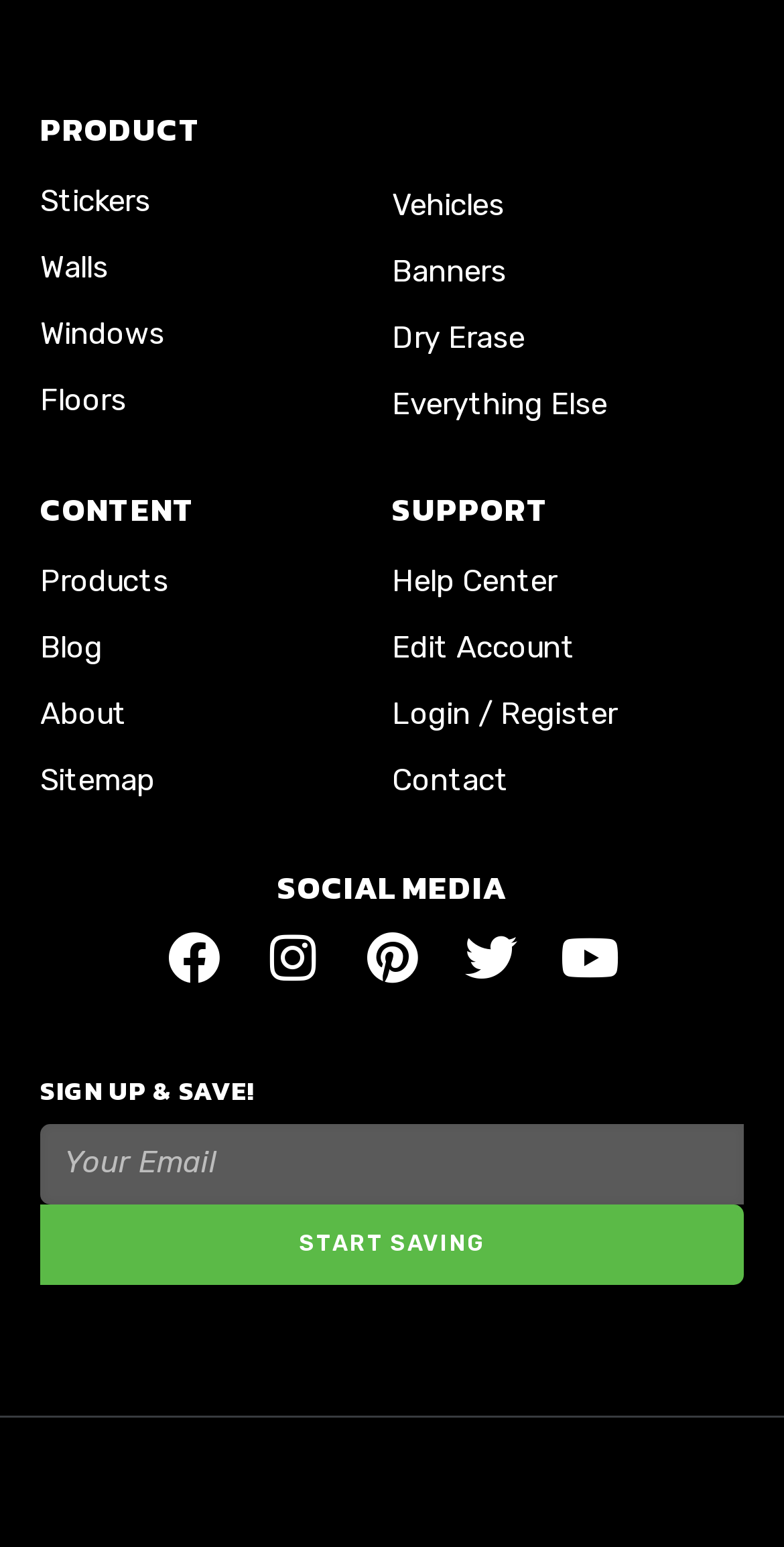What is the last link under CONTENT?
Please provide a detailed answer to the question.

I looked at the links under the 'CONTENT' heading and found that the last link is 'Sitemap'.